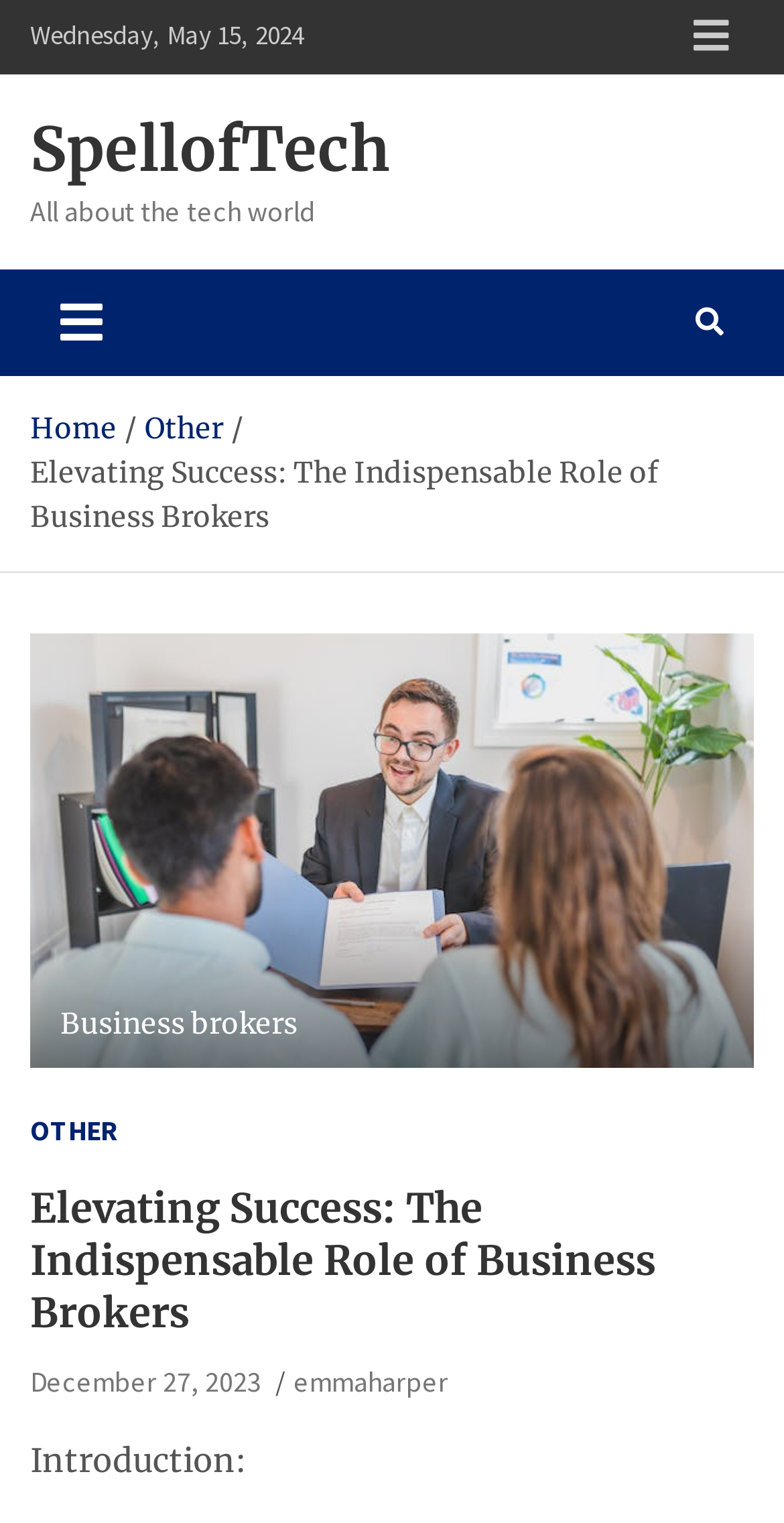What is the name of the website?
Please provide a comprehensive answer based on the visual information in the image.

I found the name of the website by looking at the heading 'SpellofTech' which is located at the top of the webpage.